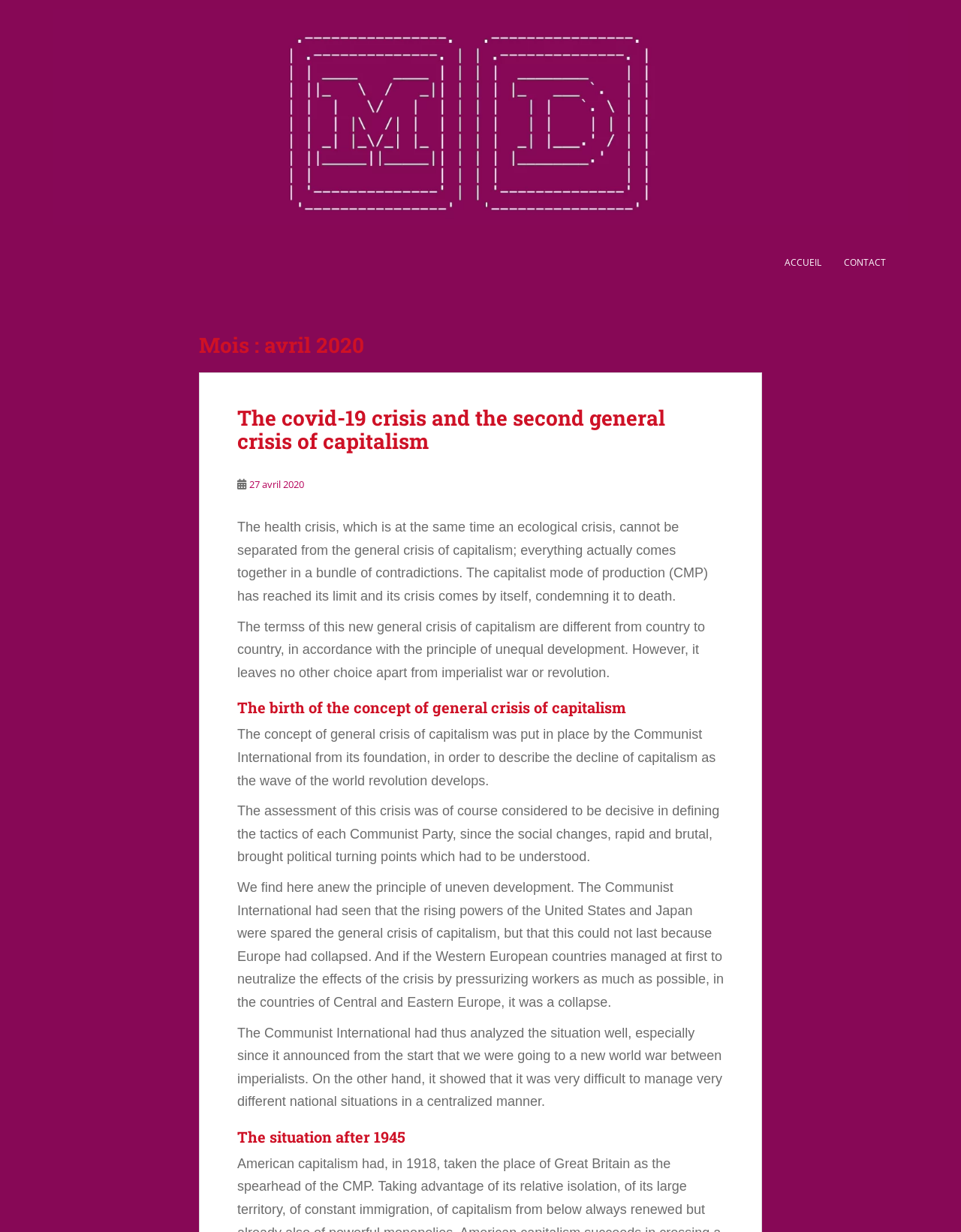Carefully examine the image and provide an in-depth answer to the question: What is the main topic of the webpage?

Based on the webpage content, the main topic is about the relationship between the Covid-19 crisis and the general crisis of capitalism. The webpage discusses how the health crisis is connected to the ecological crisis and the crisis of capitalism.